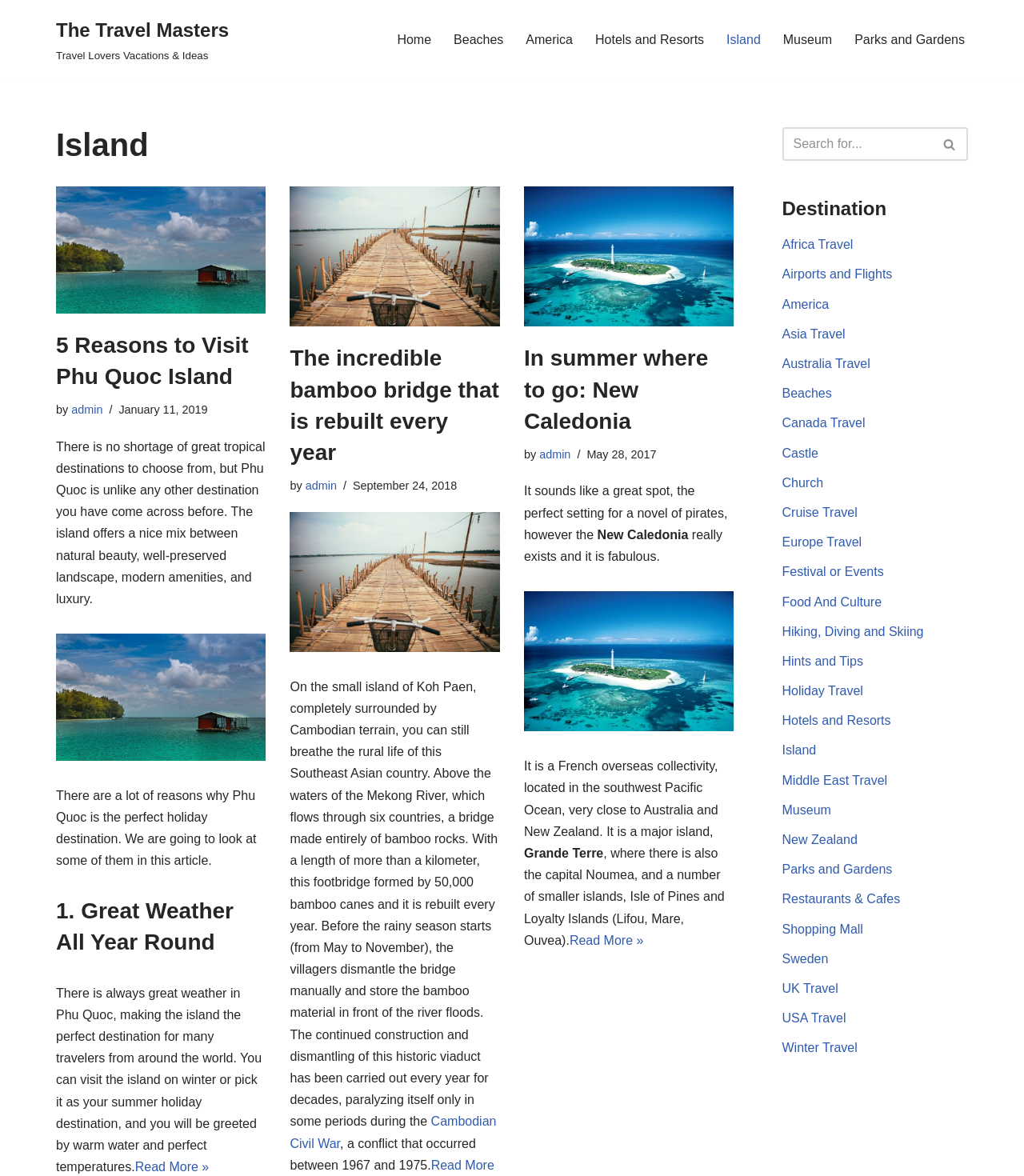Find the bounding box coordinates of the element to click in order to complete this instruction: "Contact Tischman Pets". The bounding box coordinates must be four float numbers between 0 and 1, denoted as [left, top, right, bottom].

None